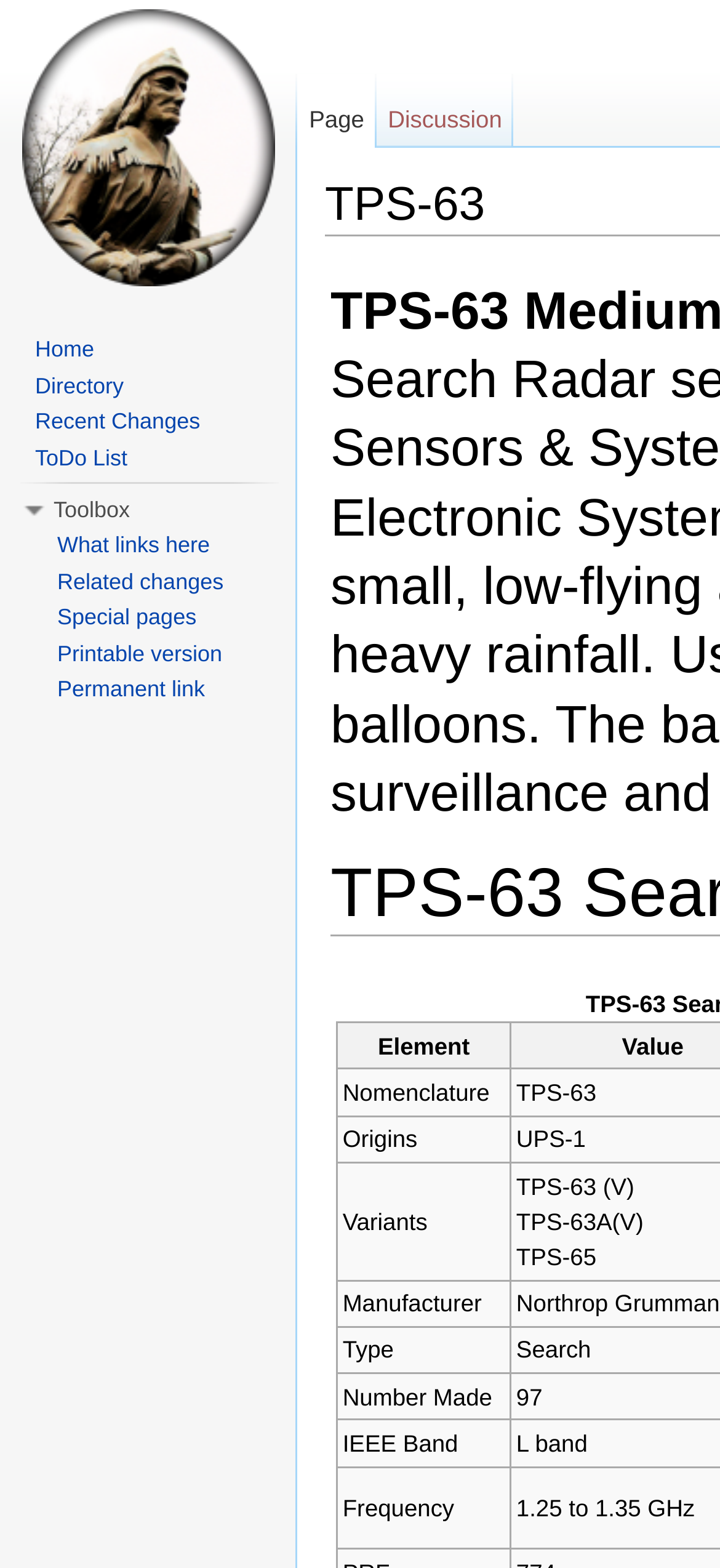Give a short answer using one word or phrase for the question:
What is the position of the 'search' link?

Top-right